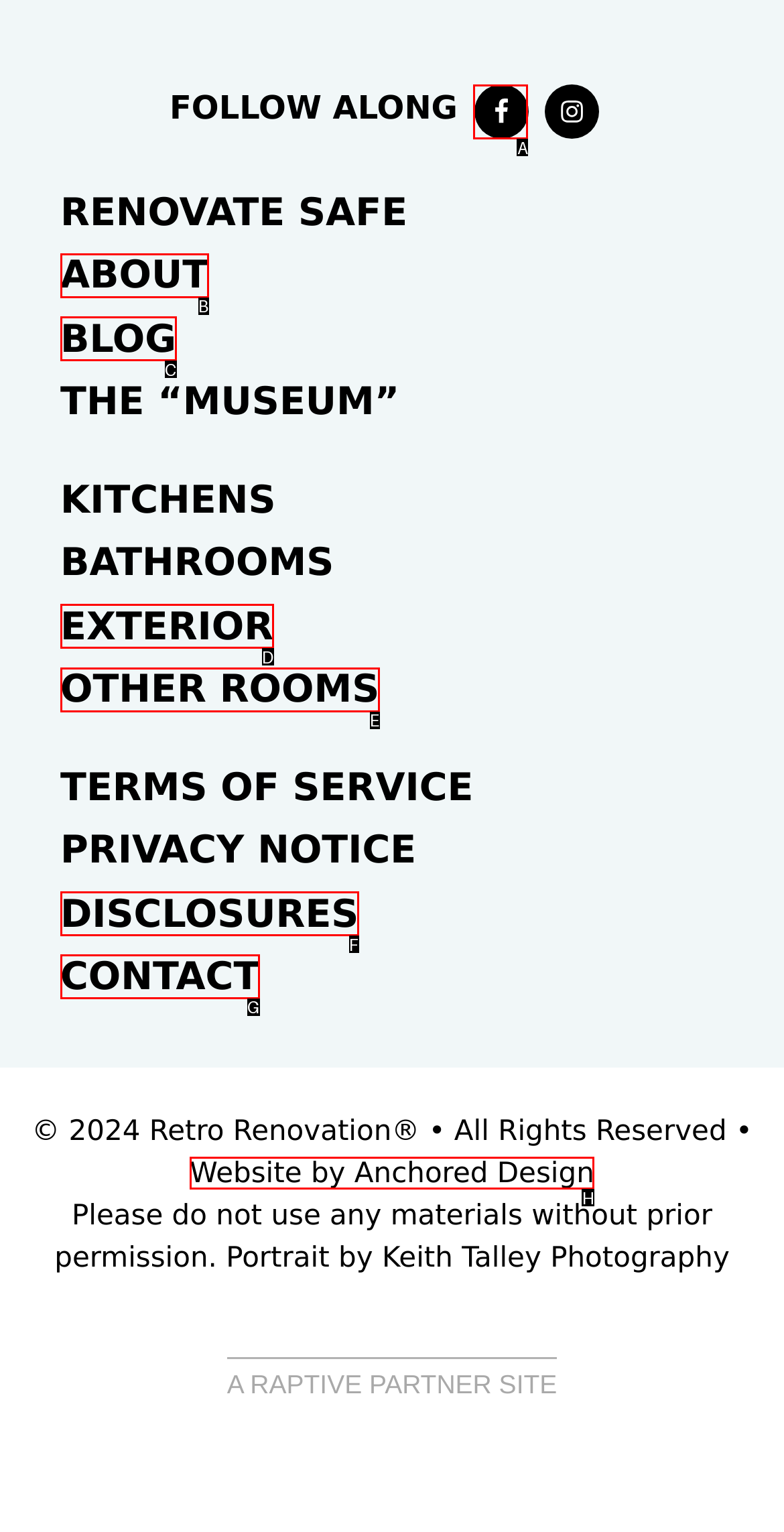Provide the letter of the HTML element that you need to click on to perform the task: Contact us.
Answer with the letter corresponding to the correct option.

G